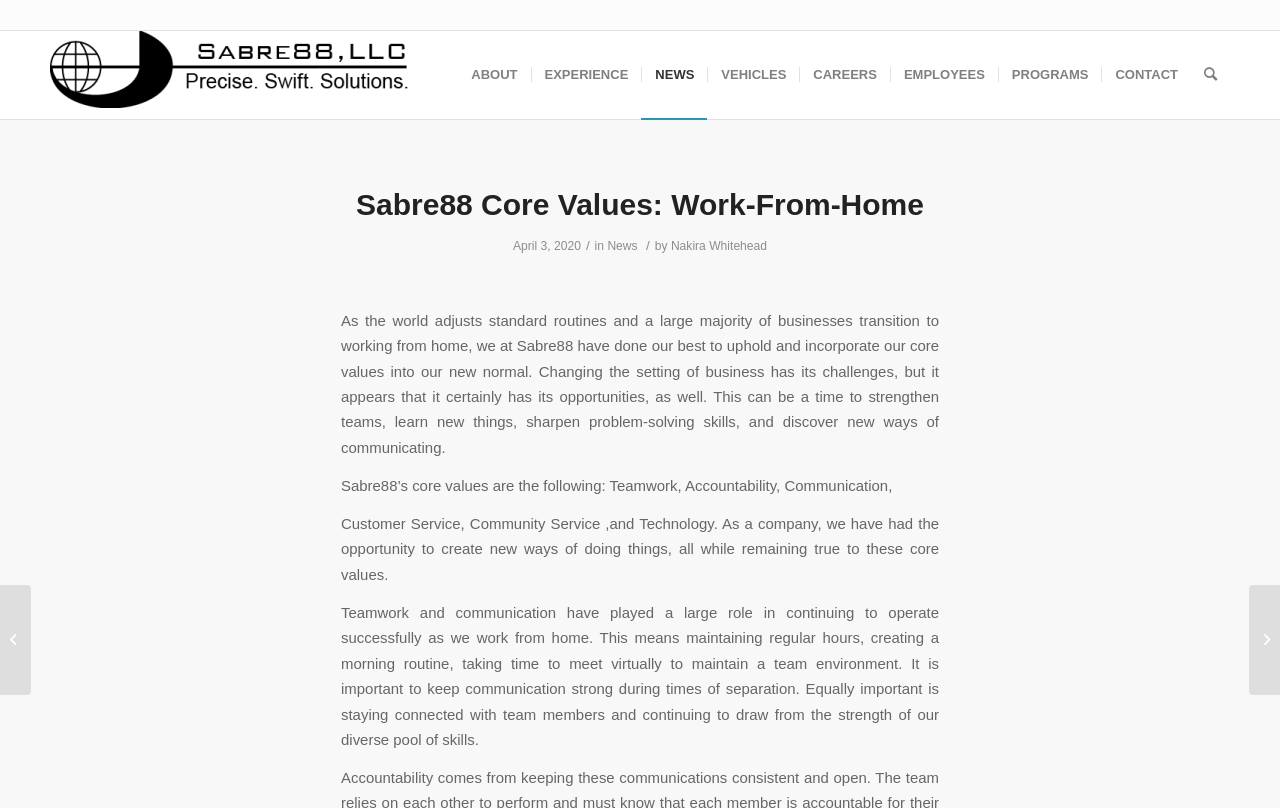How many links are in the top navigation bar?
Answer with a single word or phrase by referring to the visual content.

9